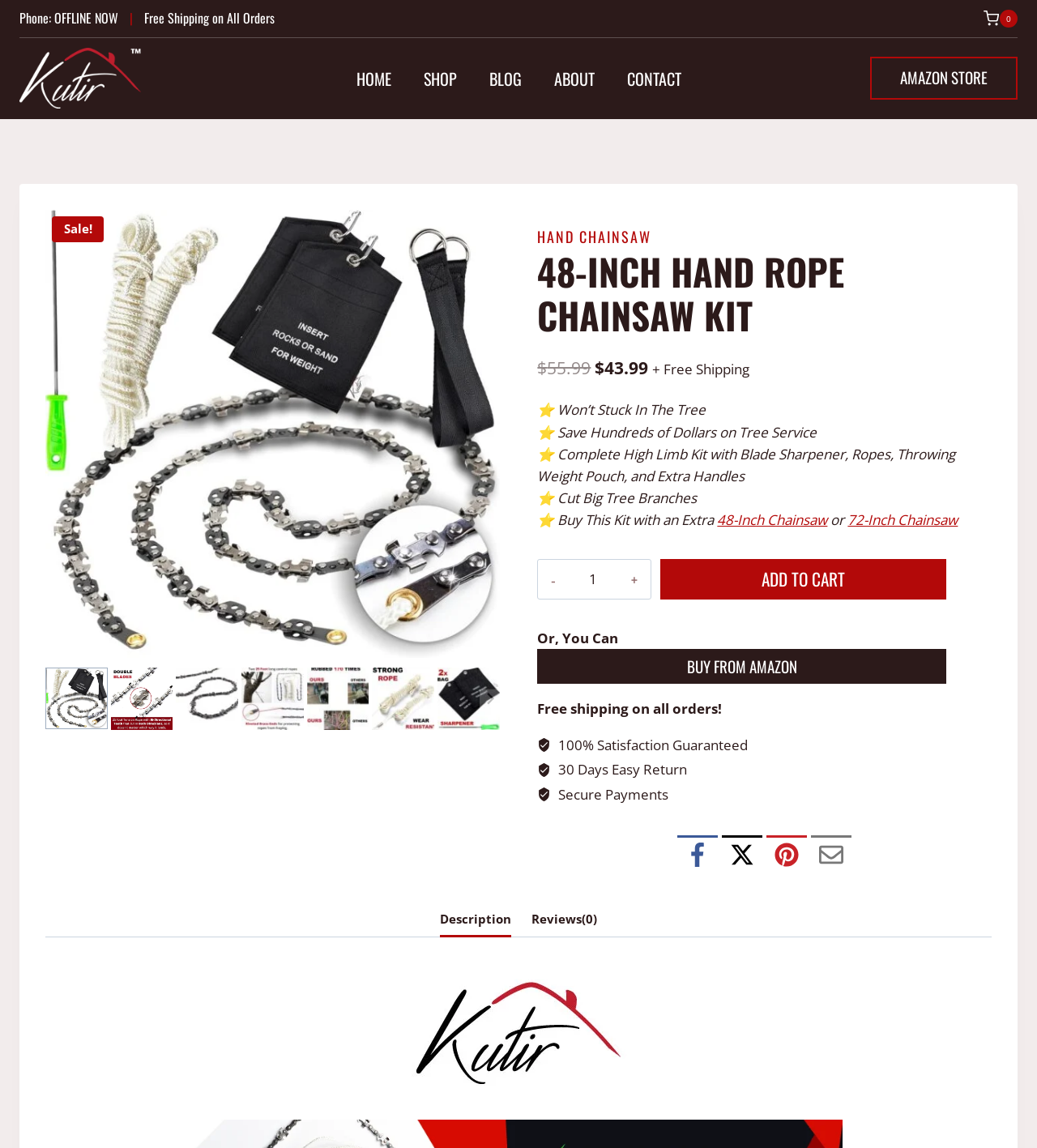Highlight the bounding box coordinates of the element you need to click to perform the following instruction: "Go to the 'HOME' page."

[0.328, 0.053, 0.393, 0.084]